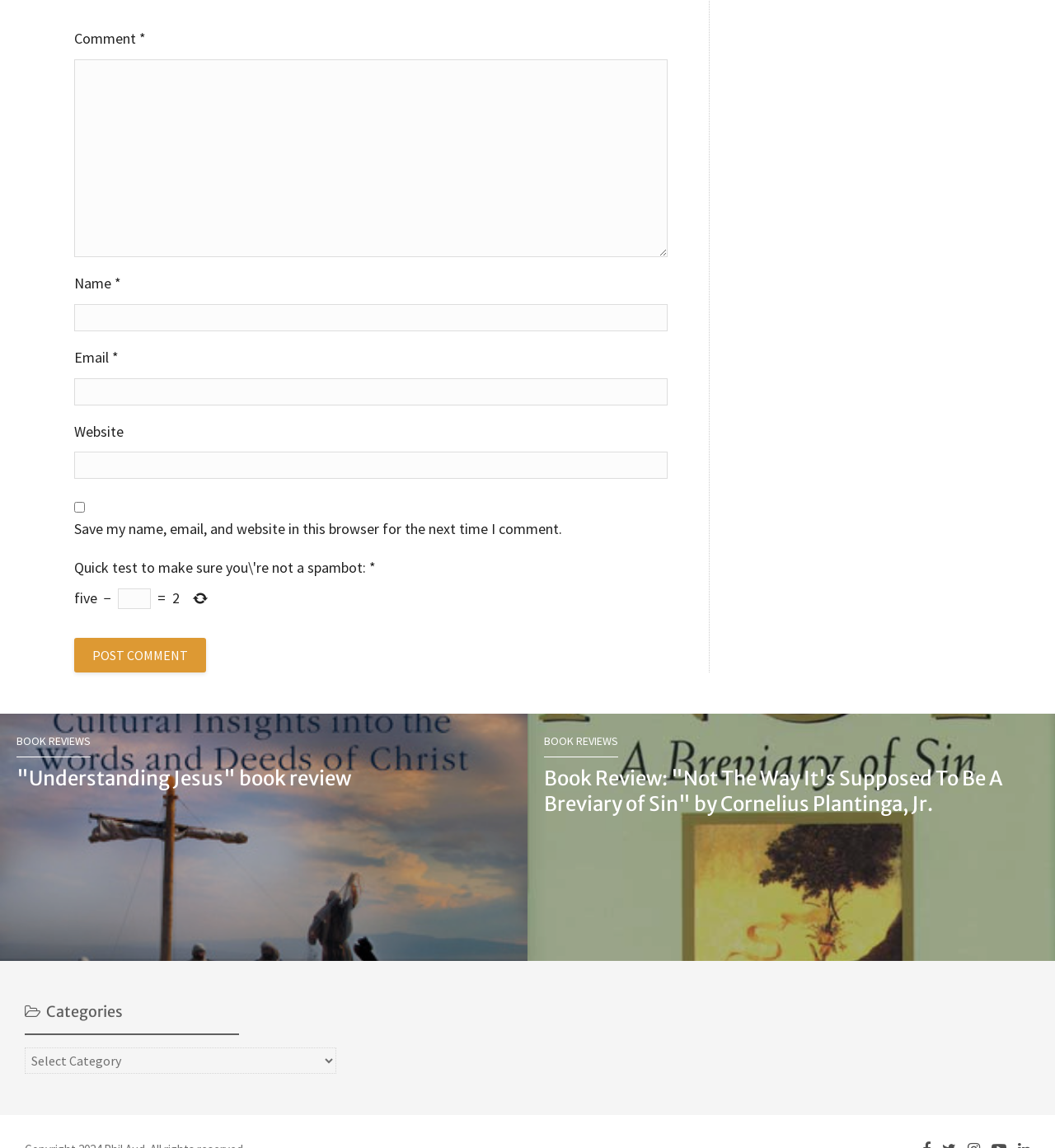Please find the bounding box coordinates of the element's region to be clicked to carry out this instruction: "Select a category".

[0.023, 0.912, 0.319, 0.935]